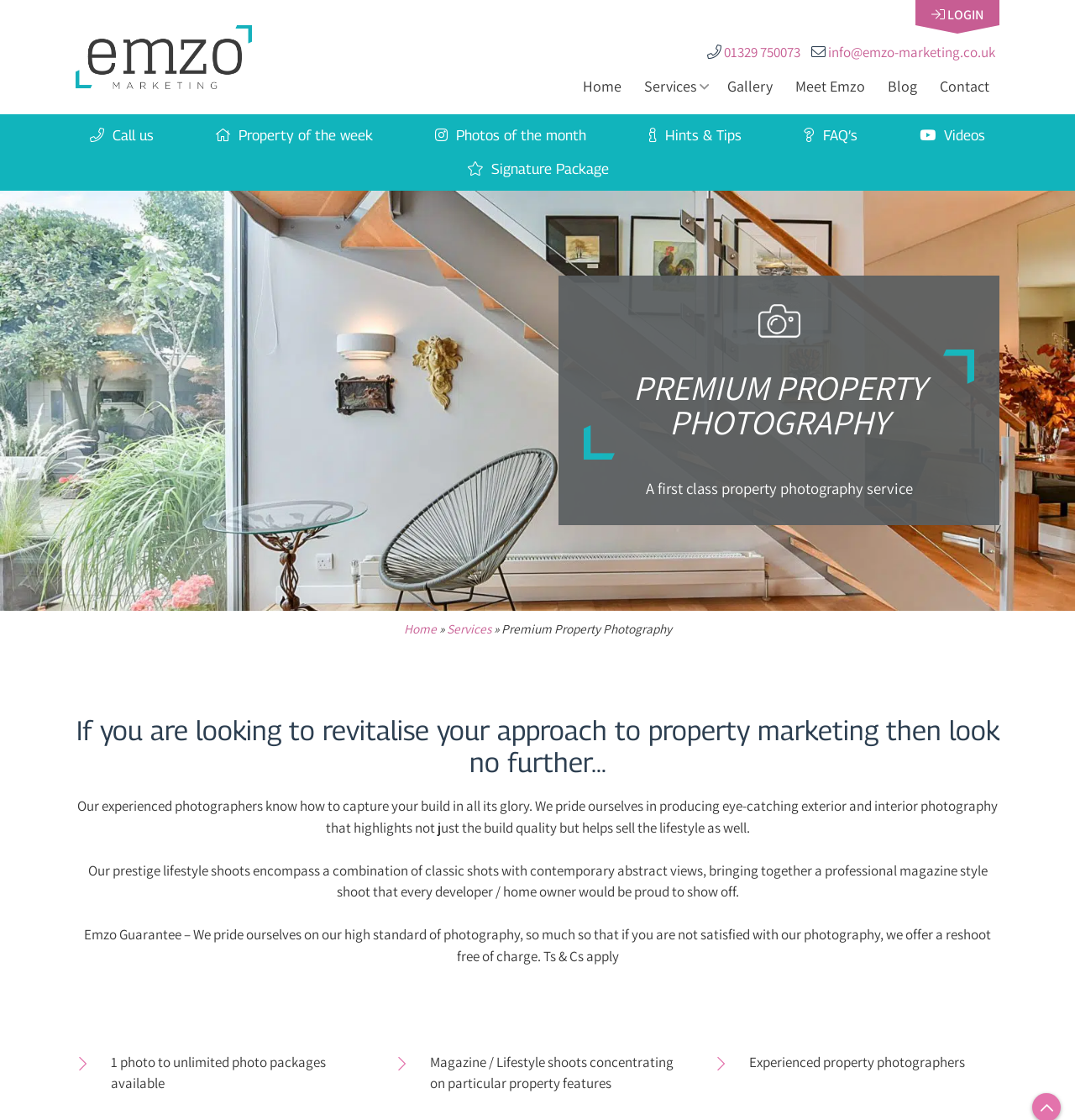Identify the bounding box coordinates for the UI element that matches this description: "Property of the week".

[0.185, 0.106, 0.363, 0.136]